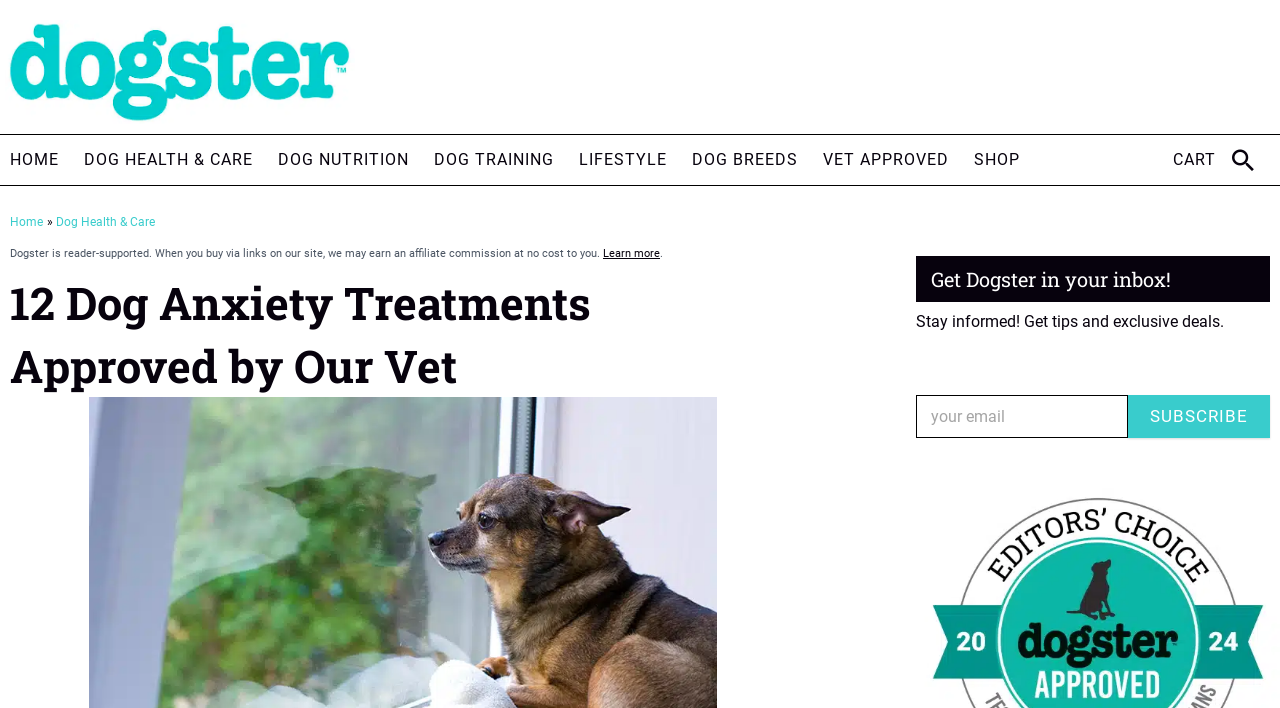What is the purpose of the textbox?
Please provide a single word or phrase in response based on the screenshot.

Email subscription